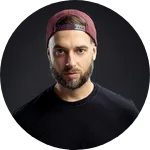Offer an in-depth description of the image.

This image features the artist N-Vitral, known for his energetic contributions to the hard dance music scene. Captured in a circular format, he presents a confident expression while wearing a dark shirt and a stylish cap, set against a sleek black background. This portrait reflects his persona as a dynamic performer and innovator, showcasing the essence of his music which often blends various influences in the hardcore and techno genres. N-Vitral is recognized for delivering powerful sets and has cultivated a significant following in the electronic music community.